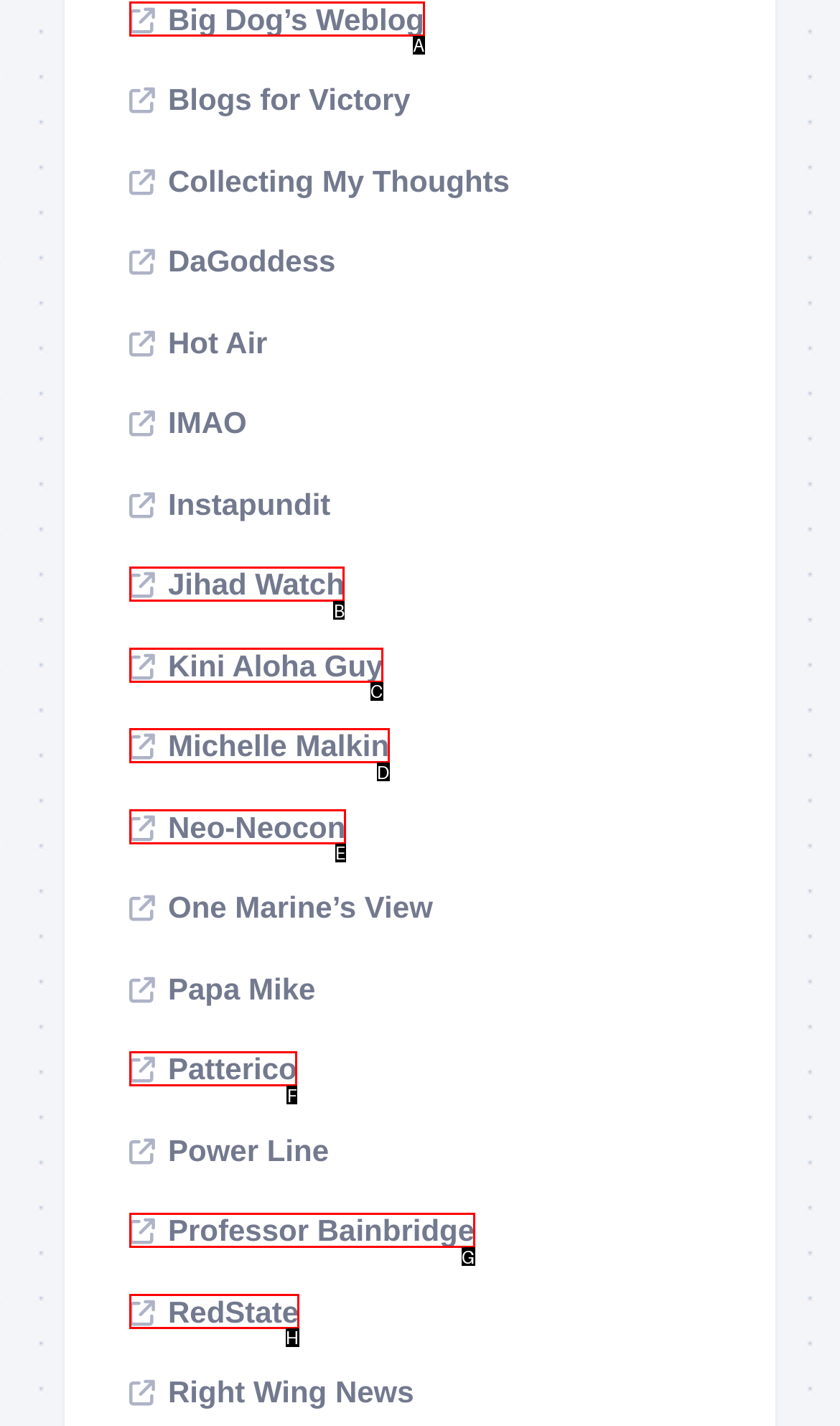Given the description: Professor Bainbridge, identify the matching HTML element. Provide the letter of the correct option.

G